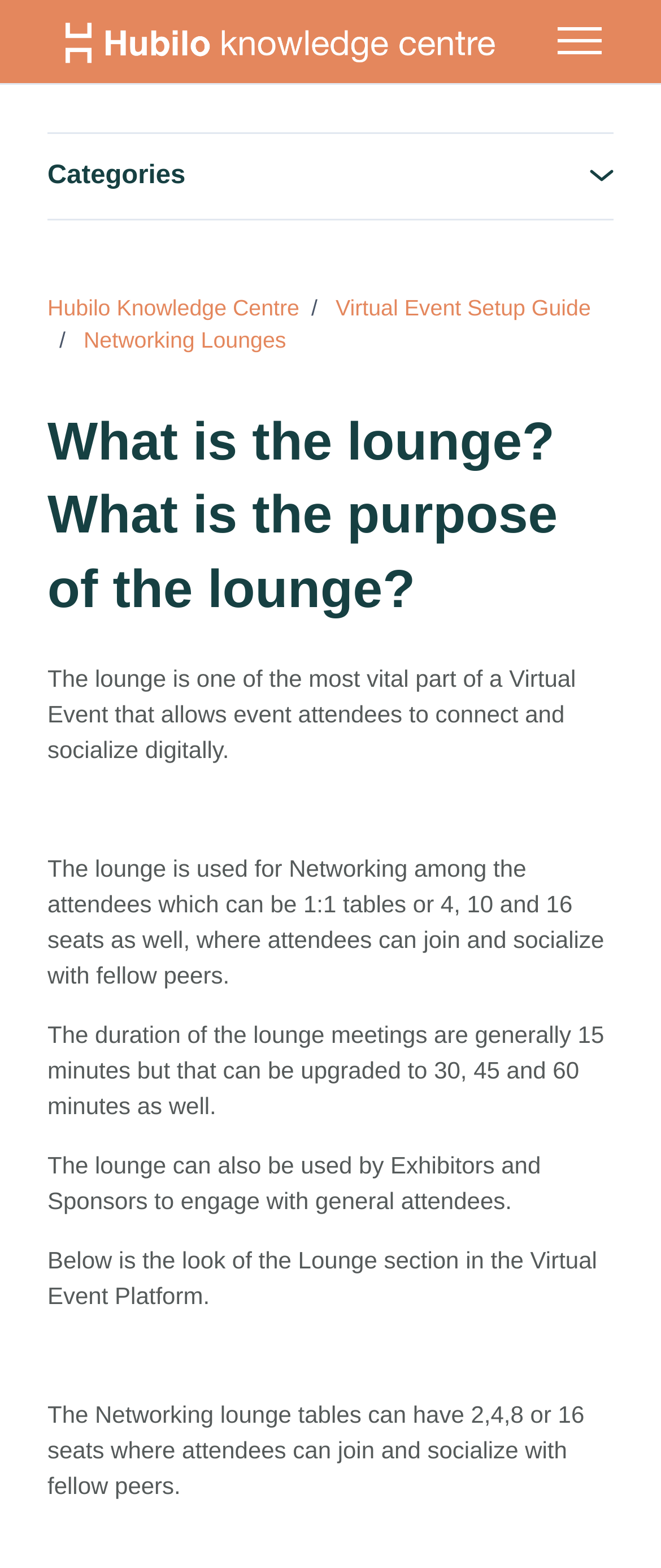How many seats can a lounge table have?
Please provide a detailed and comprehensive answer to the question.

According to the text, the lounge tables can have 2, 4, 8, or 16 seats where attendees can join and socialize with fellow peers, as mentioned in the sentence 'The Networking lounge tables can have 2,4,8 or 16 seats where attendees can join and socialize with fellow peers.'